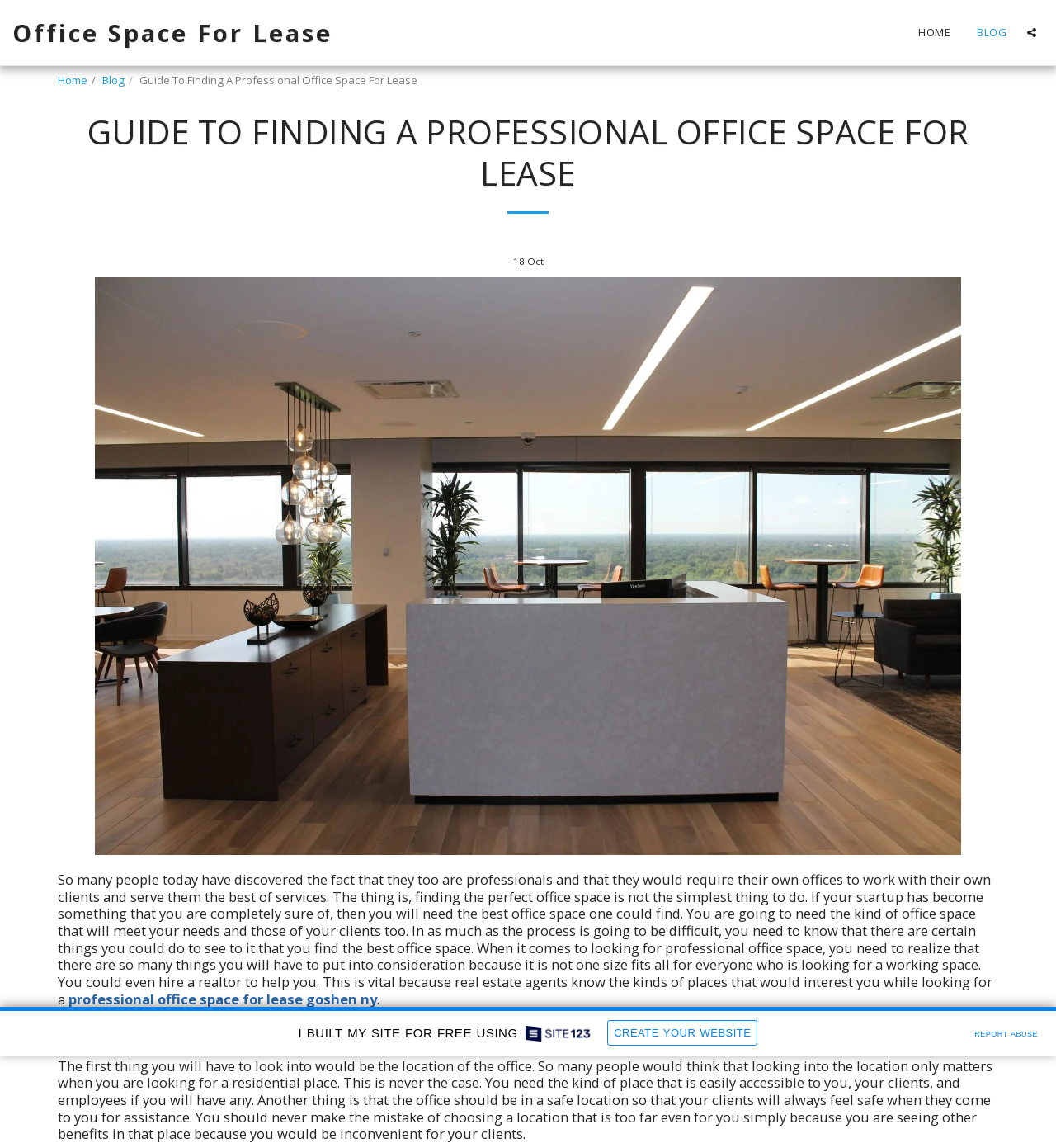Identify the bounding box coordinates of the clickable region required to complete the instruction: "Follow on Facebook". The coordinates should be given as four float numbers within the range of 0 and 1, i.e., [left, top, right, bottom].

None